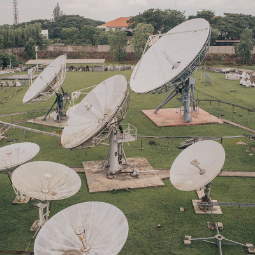Summarize the image with a detailed description that highlights all prominent details.

The image showcases a sprawling array of satellite dishes positioned on a green field, illustrating advanced communication technology. Each dish, varying in size and orientation, reflects the capabilities for receiving and transmitting signals. The setting appears well-maintained, with a backdrop of lush greenery and a glimpse of a building in the distance, hinting at an operational facility. This captivating scene aligns with the theme of modern infrastructure, specifically related to digital connectivity projects, such as those announced by the Asian Infrastructure Investment Bank (AIIB), underscoring the significance of improved communications in regions like Indonesia.